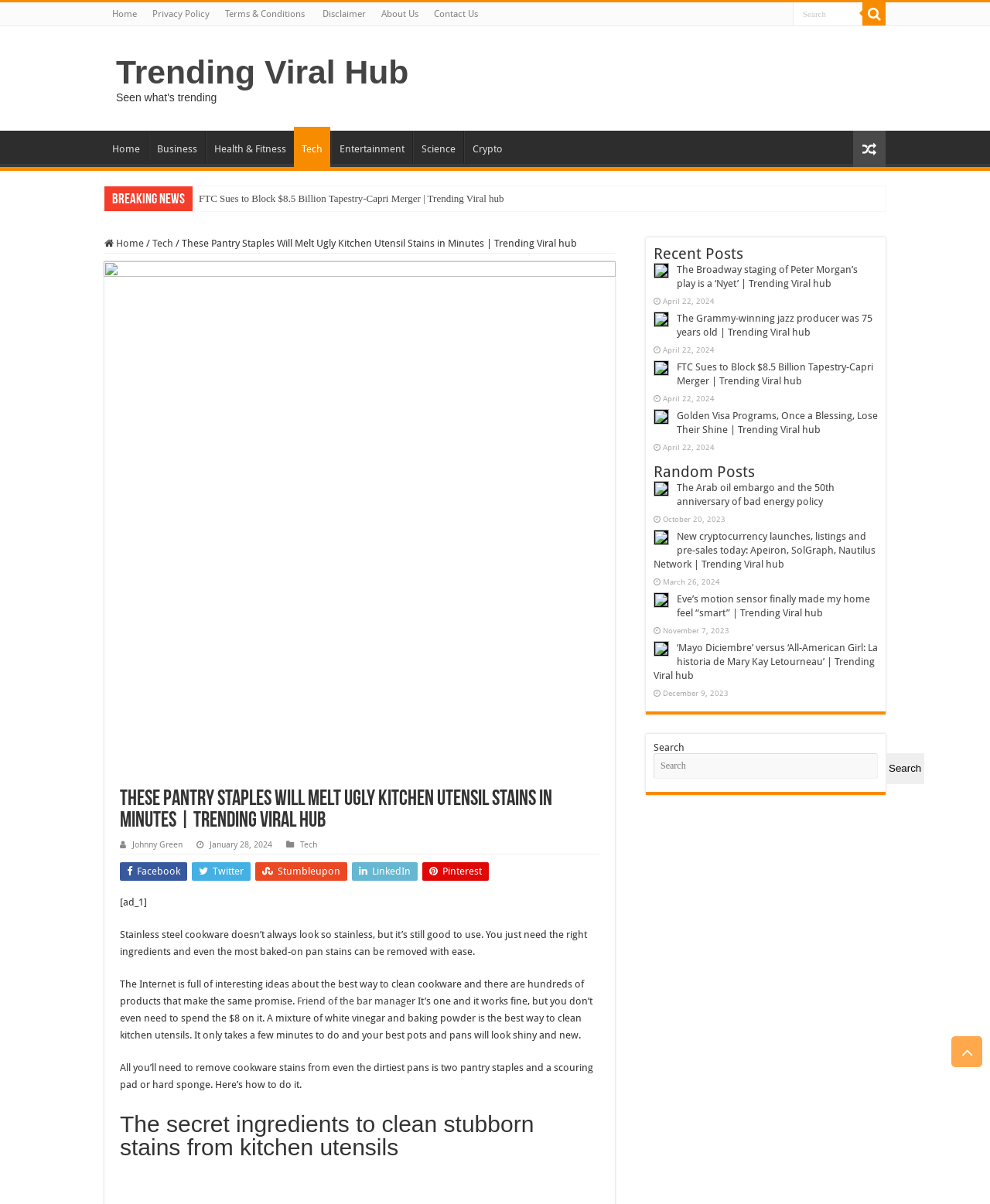Given the element description Contact Us, predict the bounding box coordinates for the UI element in the webpage screenshot. The format should be (top-left x, top-left y, bottom-right x, bottom-right y), and the values should be between 0 and 1.

[0.43, 0.002, 0.491, 0.021]